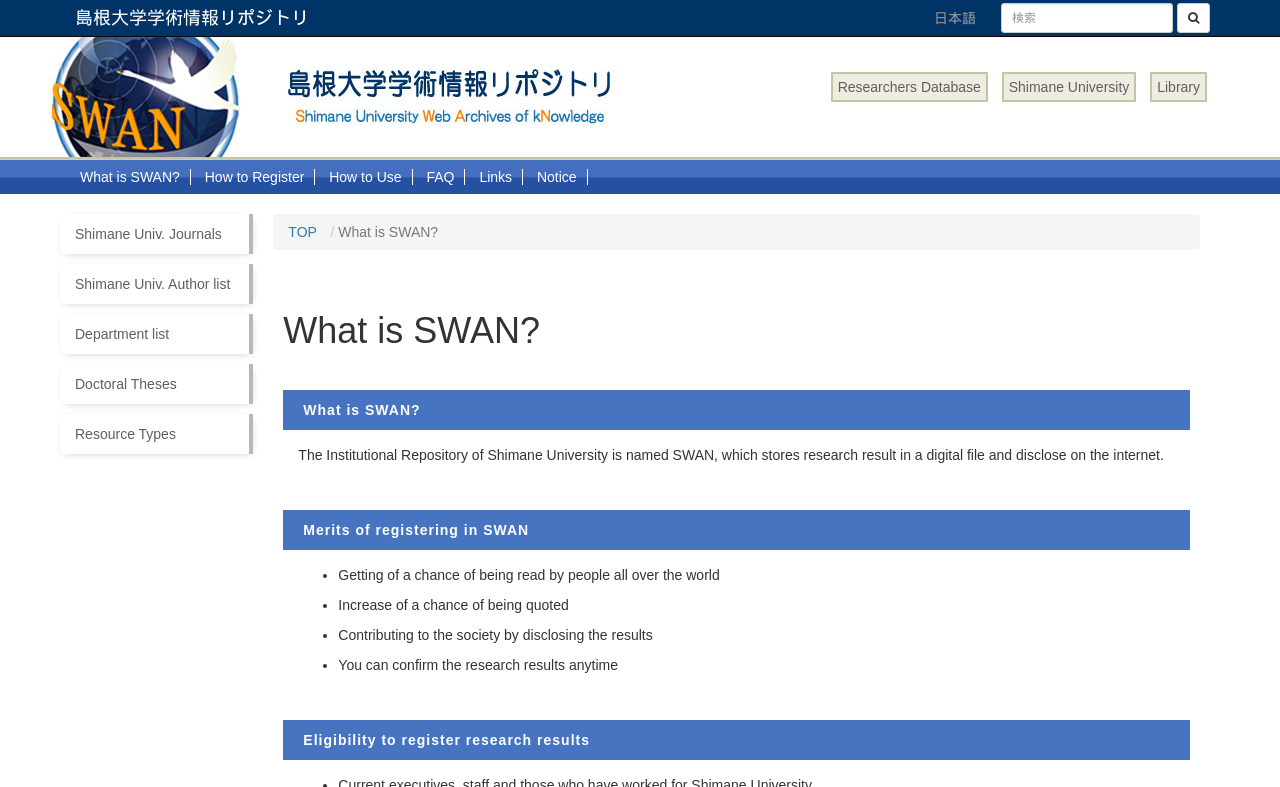Identify the bounding box coordinates necessary to click and complete the given instruction: "search for something".

[0.782, 0.004, 0.916, 0.042]